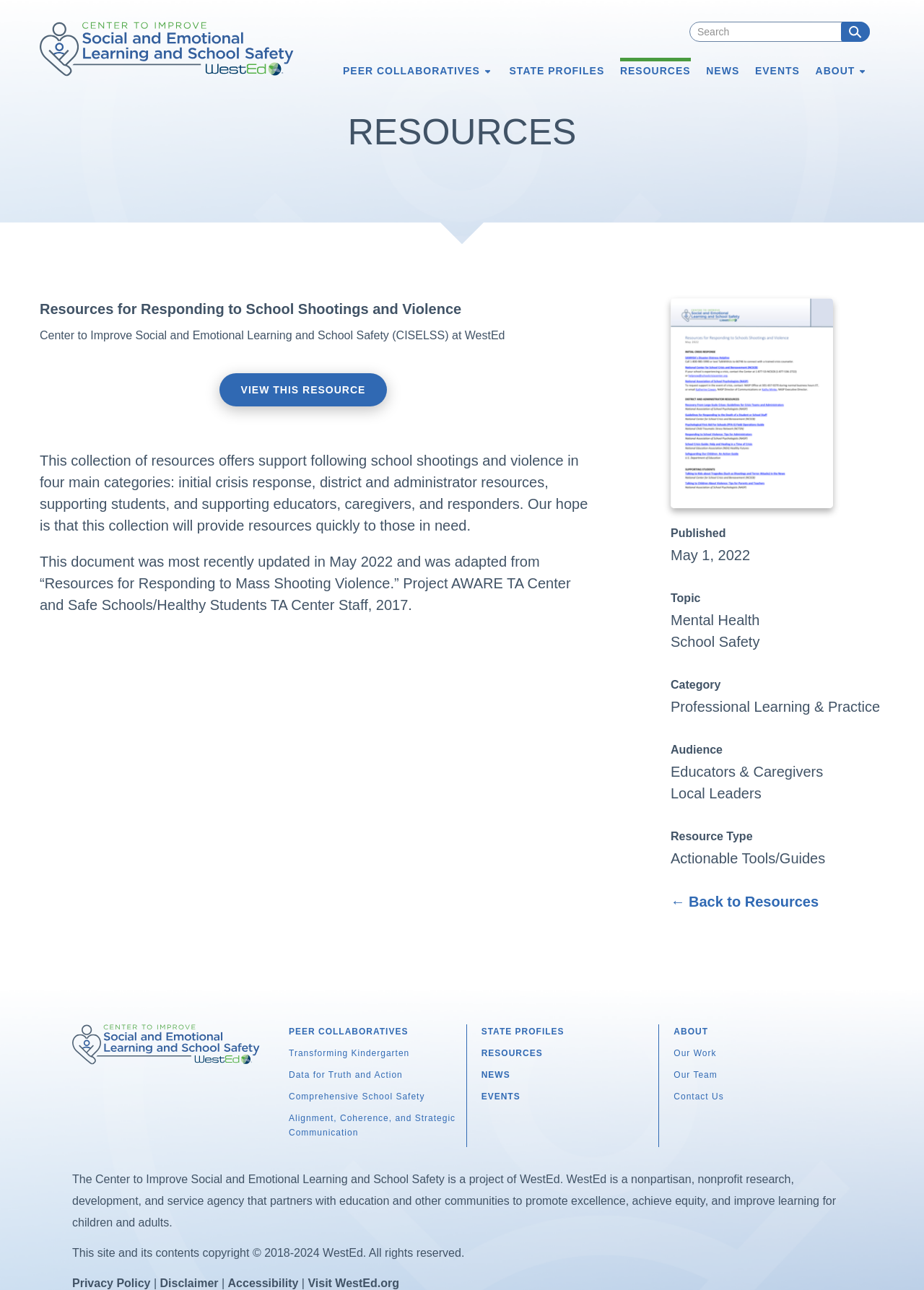Find and specify the bounding box coordinates that correspond to the clickable region for the instruction: "Learn about opportunities".

None